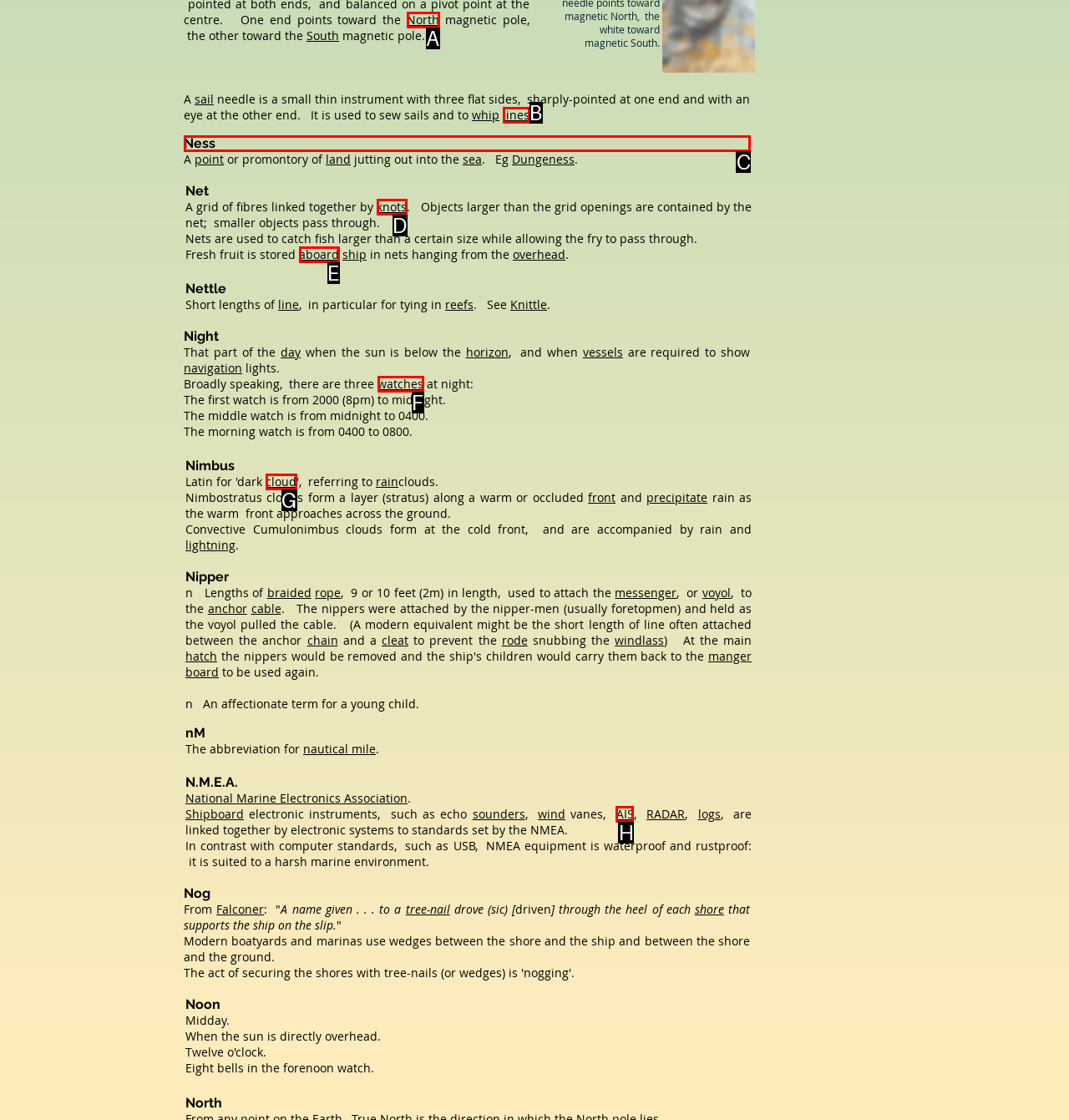Determine the correct UI element to click for this instruction: Read about 'Ness'. Respond with the letter of the chosen element.

C